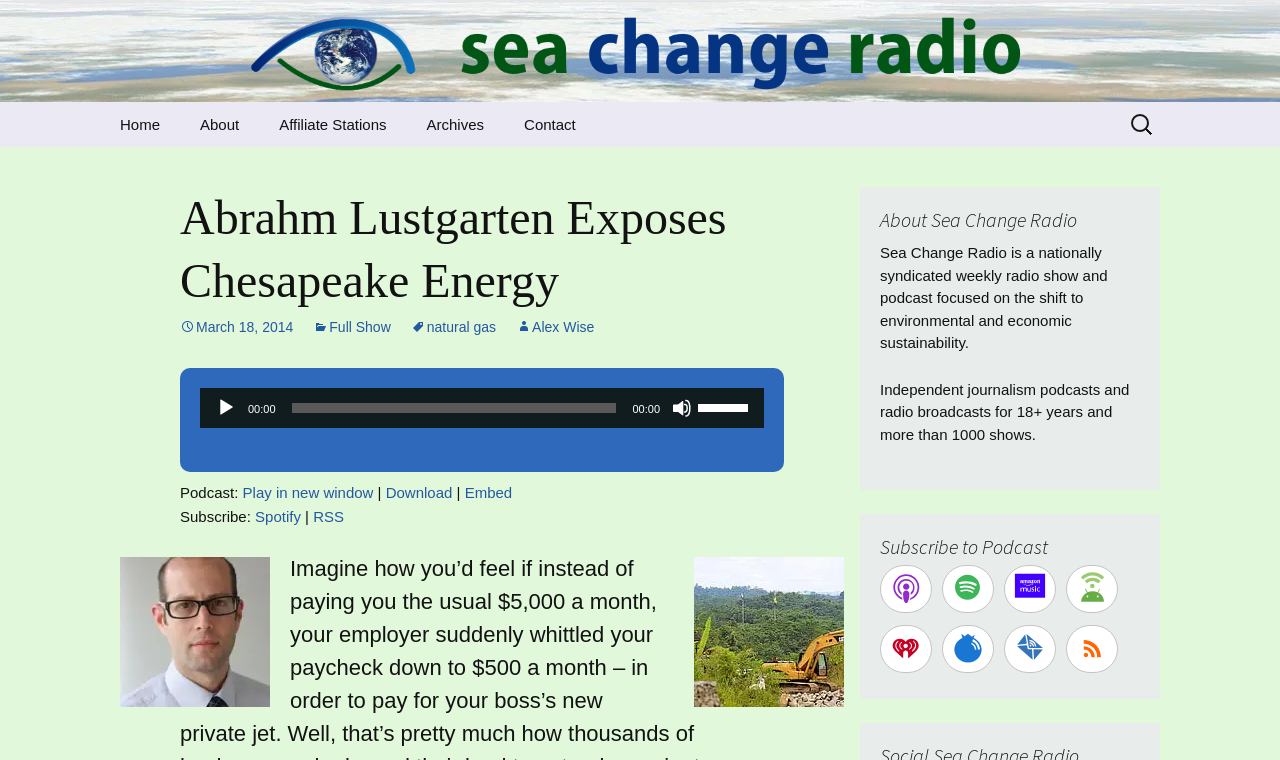Respond to the question below with a single word or phrase: What is the name of the radio show?

Sea Change Radio